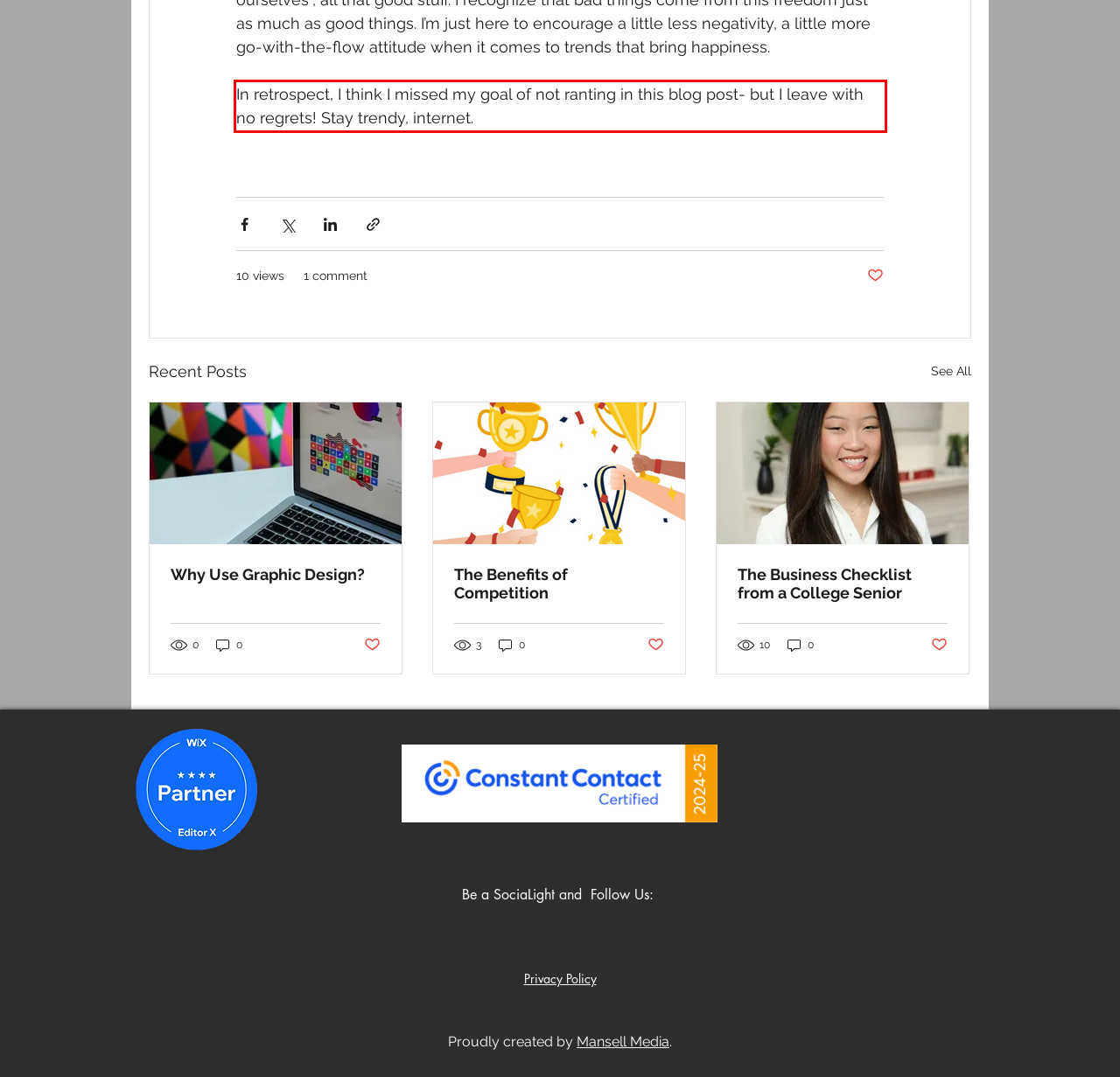Look at the webpage screenshot and recognize the text inside the red bounding box.

In retrospect, I think I missed my goal of not ranting in this blog post- but I leave with no regrets! Stay trendy, internet.